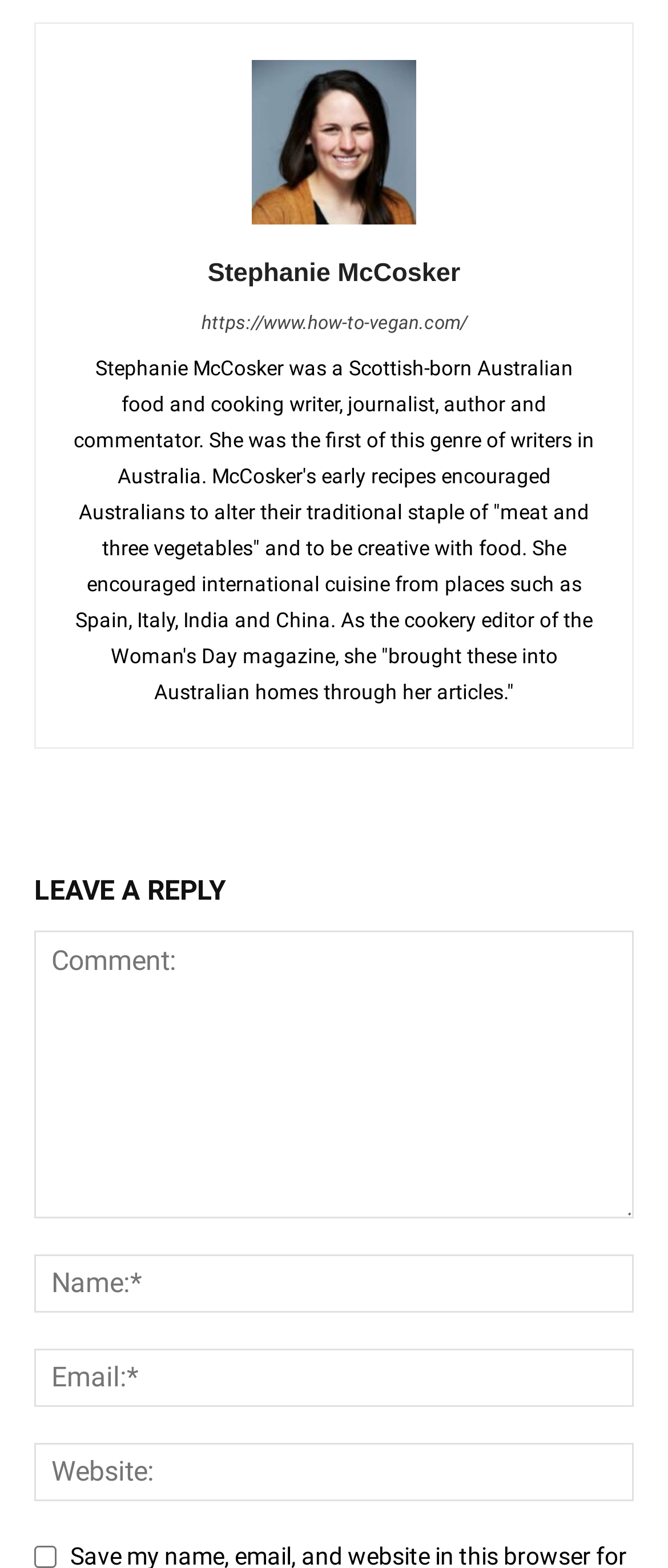Using the information from the screenshot, answer the following question thoroughly:
What is the checkbox for?

I read the text next to the checkbox and understood that it is for saving the commenter's name, email, and website in the browser for future comments.